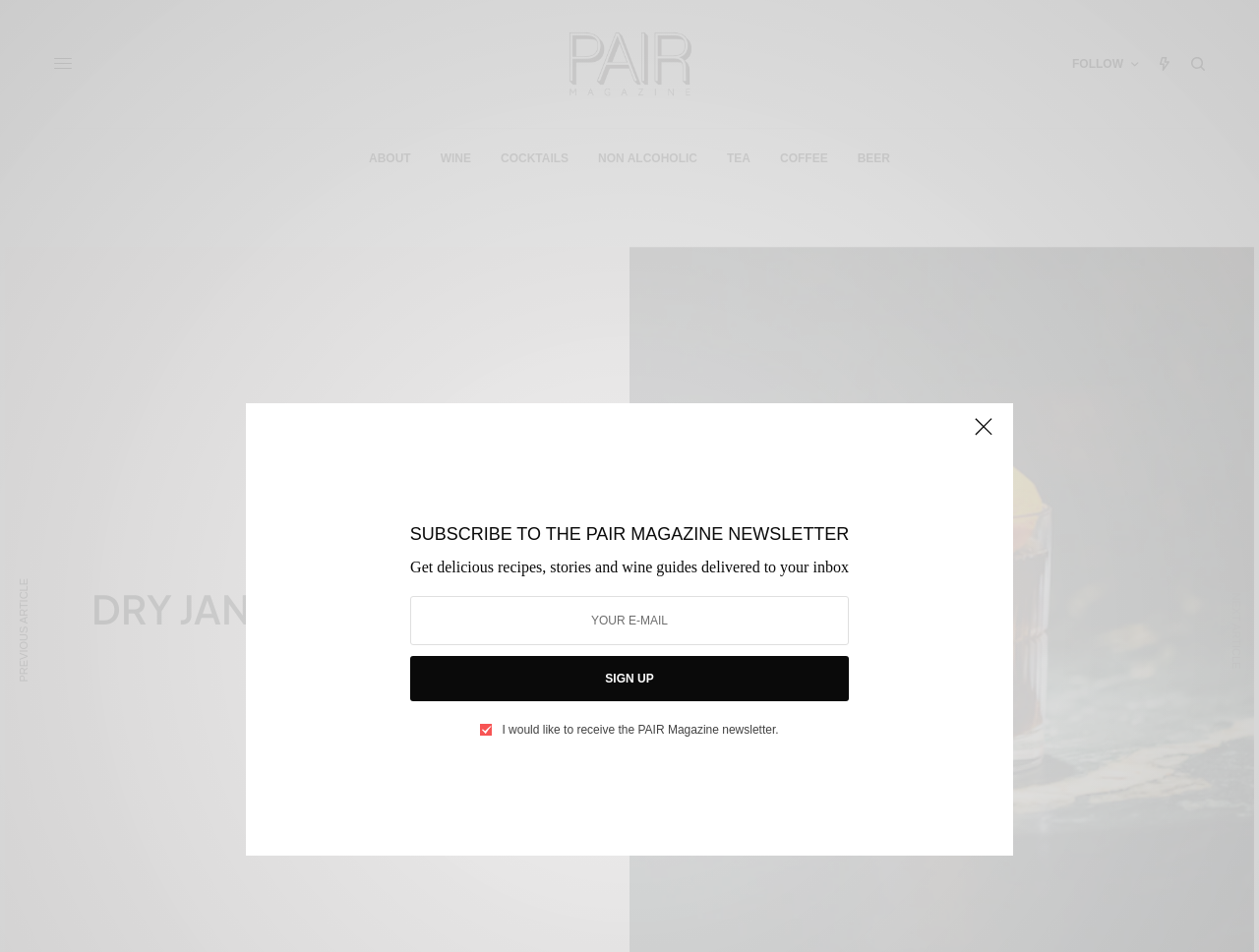What is the purpose of the textbox?
Give a thorough and detailed response to the question.

I found a textbox with a label 'Your E-Mail' and a button 'SIGN UP' next to it. This suggests that the textbox is used to enter an email address, likely for subscribing to a newsletter.